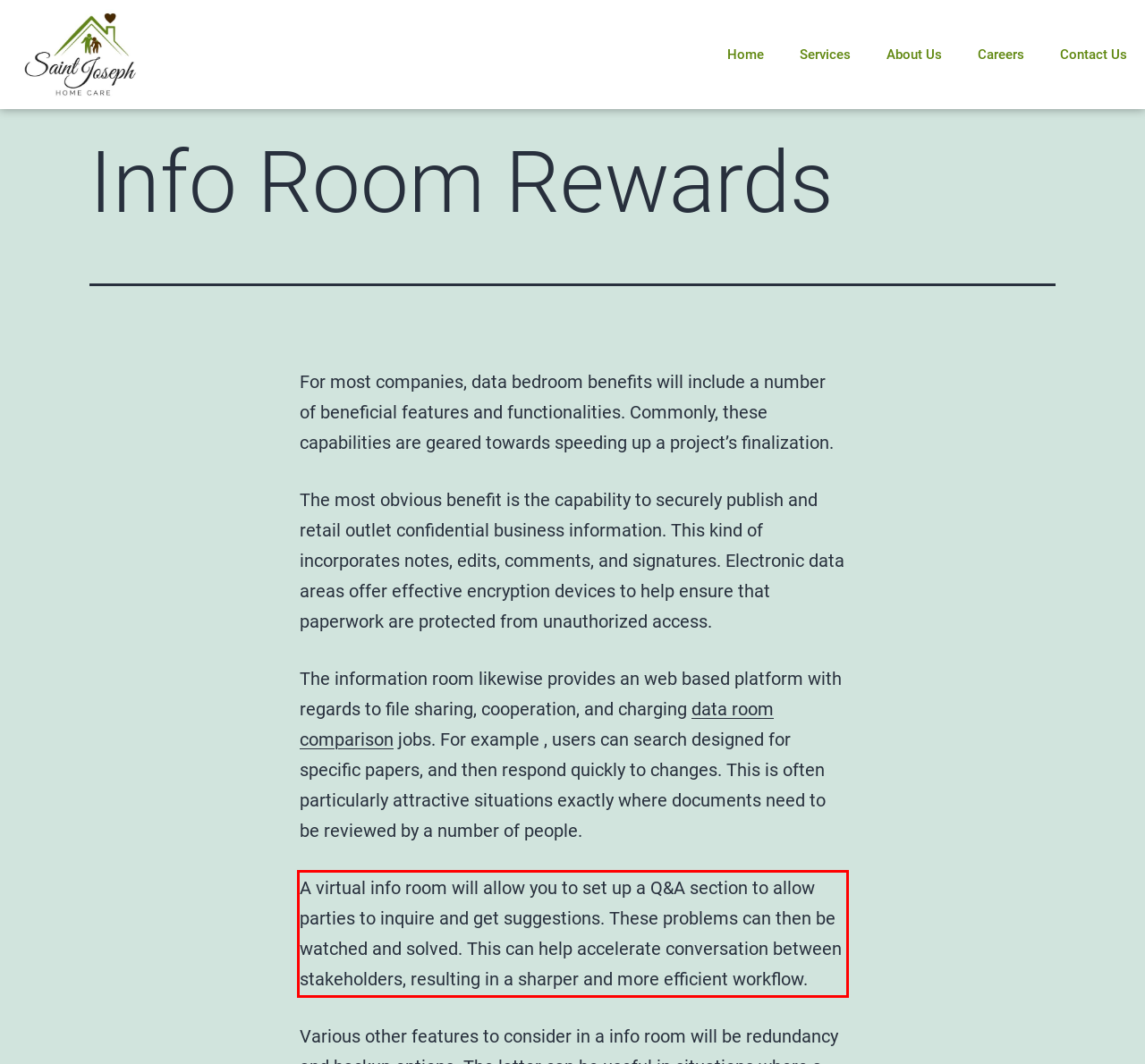Locate the red bounding box in the provided webpage screenshot and use OCR to determine the text content inside it.

A virtual info room will allow you to set up a Q&A section to allow parties to inquire and get suggestions. These problems can then be watched and solved. This can help accelerate conversation between stakeholders, resulting in a sharper and more efficient workflow.